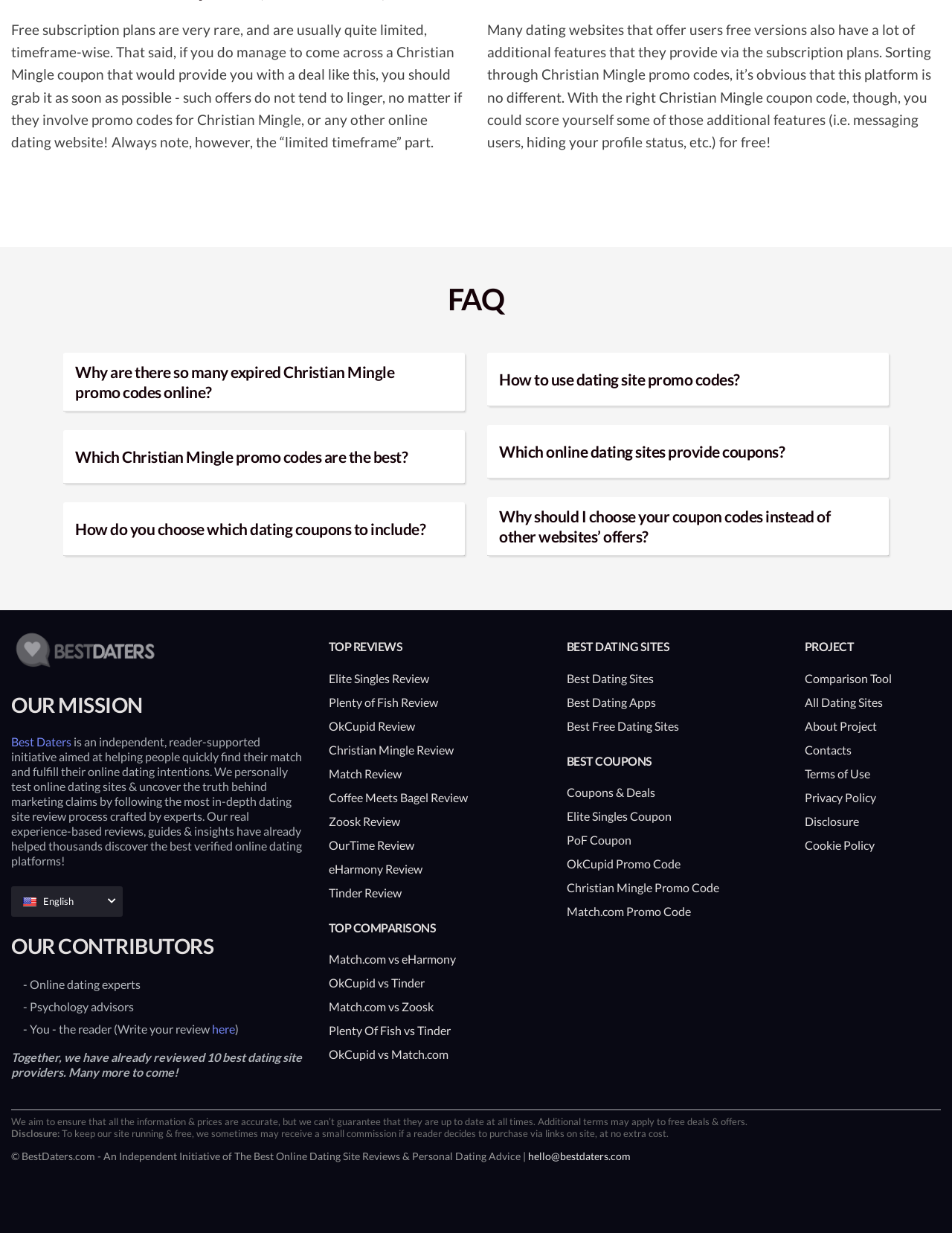Determine the bounding box coordinates for the area that should be clicked to carry out the following instruction: "Click the 'OUR MISSION' heading".

[0.012, 0.561, 0.322, 0.58]